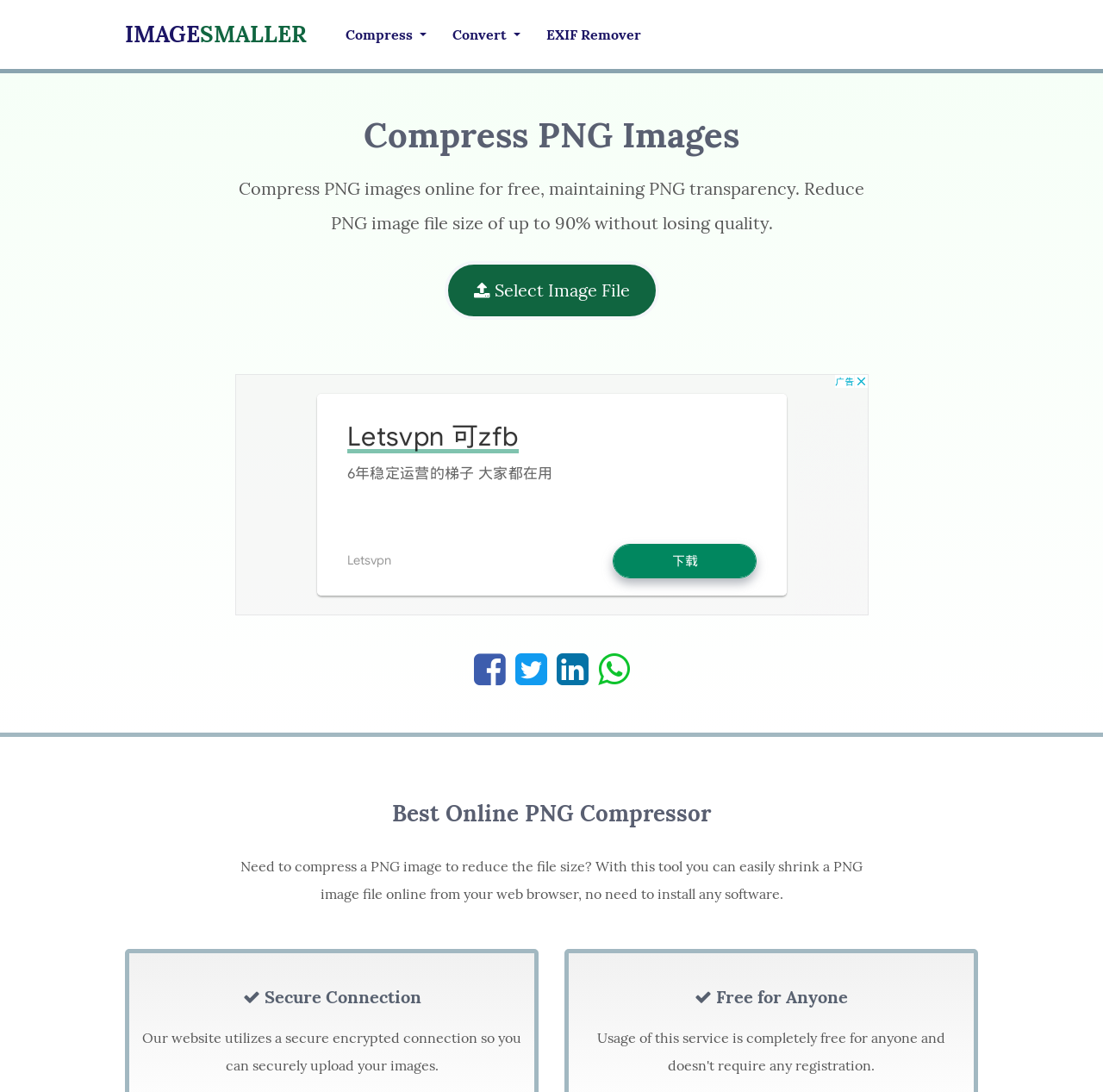Highlight the bounding box coordinates of the element you need to click to perform the following instruction: "Visit the EXIF Remover page."

[0.484, 0.013, 0.593, 0.051]